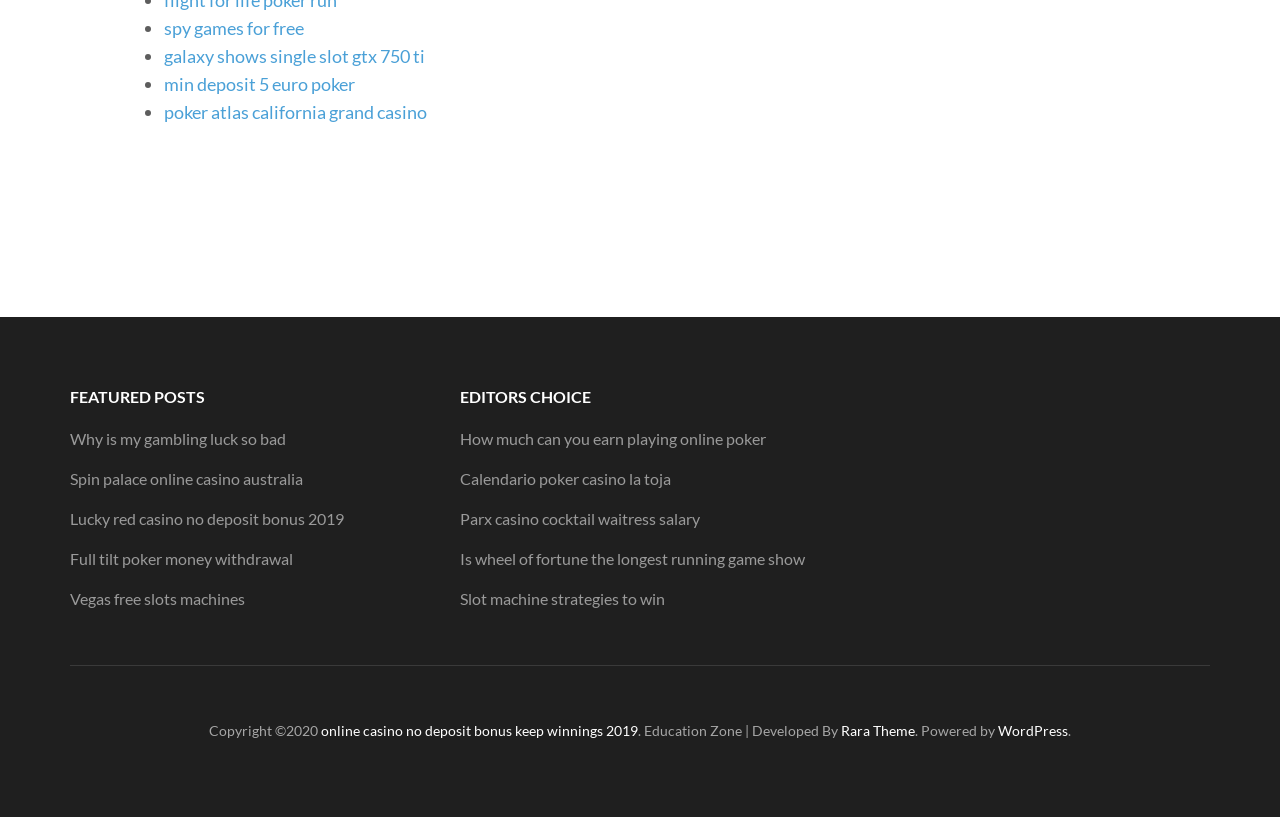Please identify the bounding box coordinates of the element on the webpage that should be clicked to follow this instruction: "visit 'Why is my gambling luck so bad'". The bounding box coordinates should be given as four float numbers between 0 and 1, formatted as [left, top, right, bottom].

[0.055, 0.525, 0.223, 0.548]